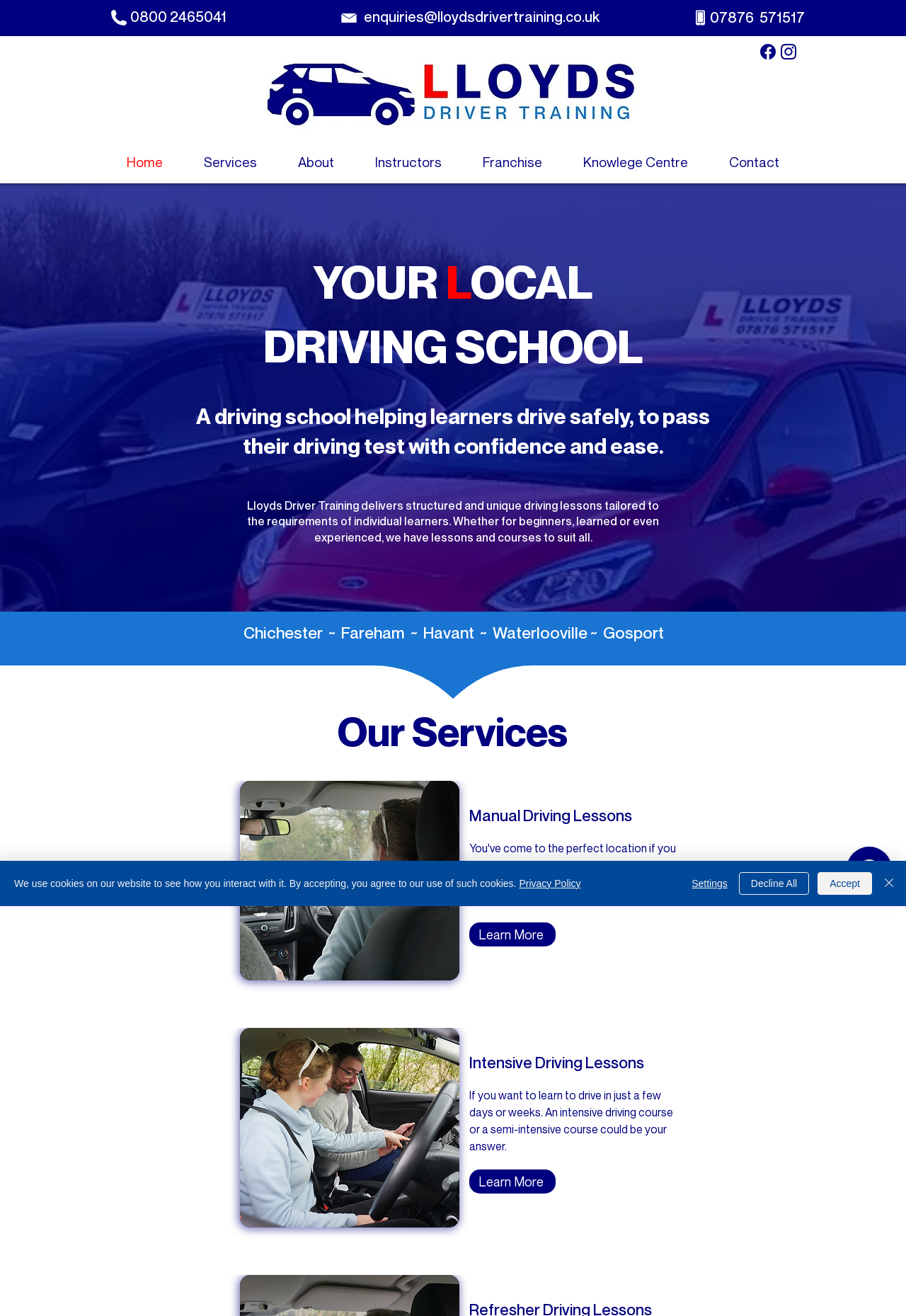Please locate the bounding box coordinates of the element that should be clicked to complete the given instruction: "Call the driving school".

[0.144, 0.005, 0.266, 0.02]